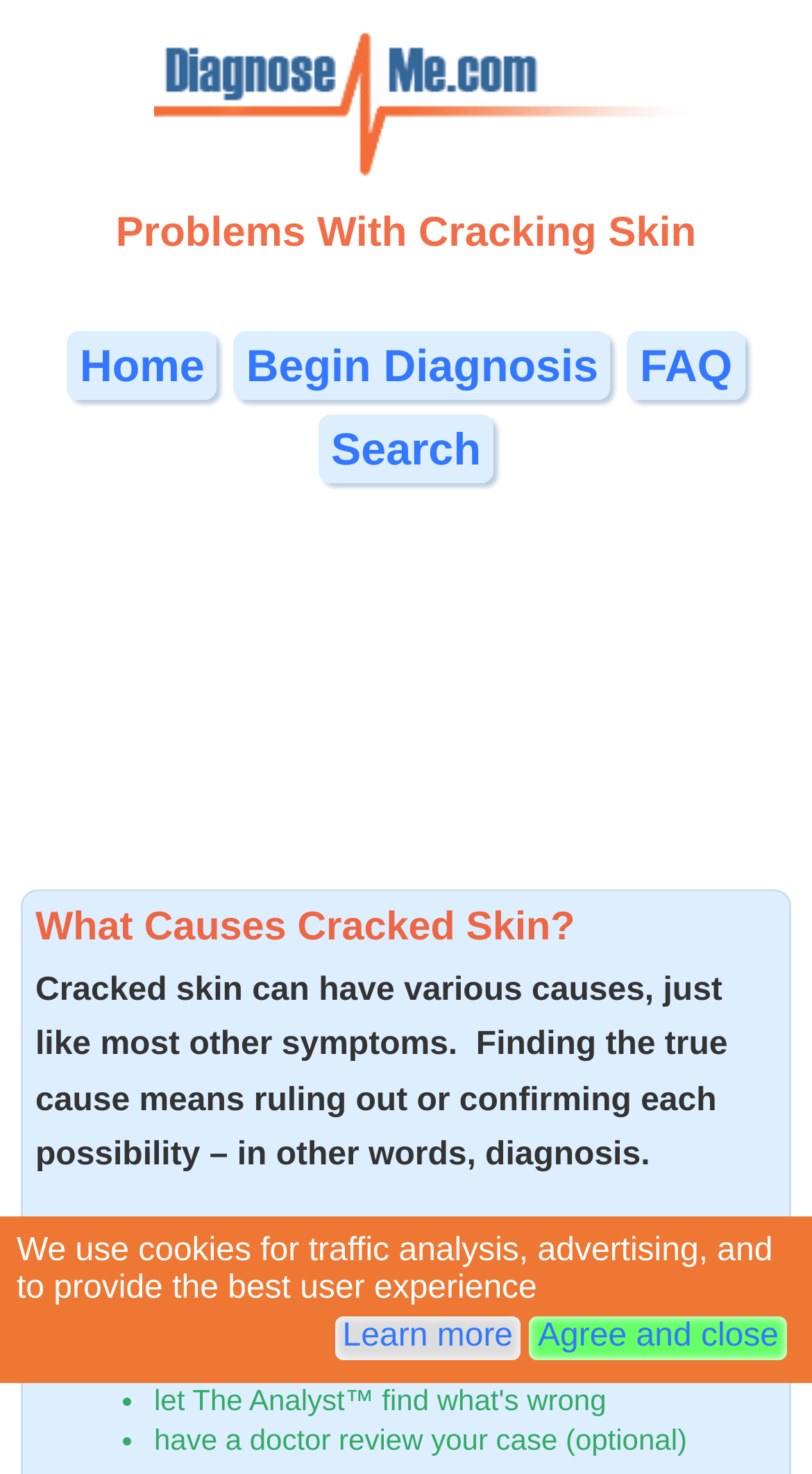Locate the bounding box coordinates of the segment that needs to be clicked to meet this instruction: "Go to Home page".

[0.083, 0.225, 0.267, 0.271]